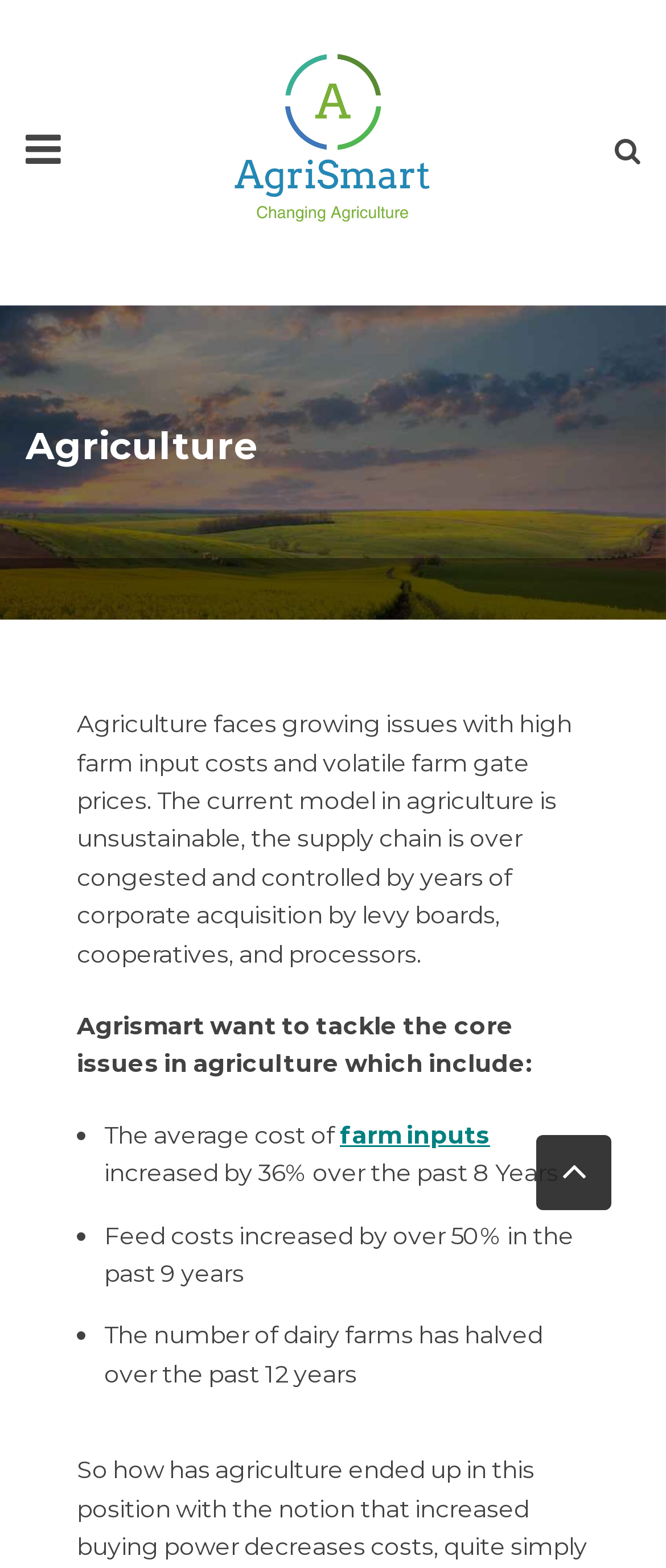Provide a brief response using a word or short phrase to this question:
What is the name of the company?

Agrismart